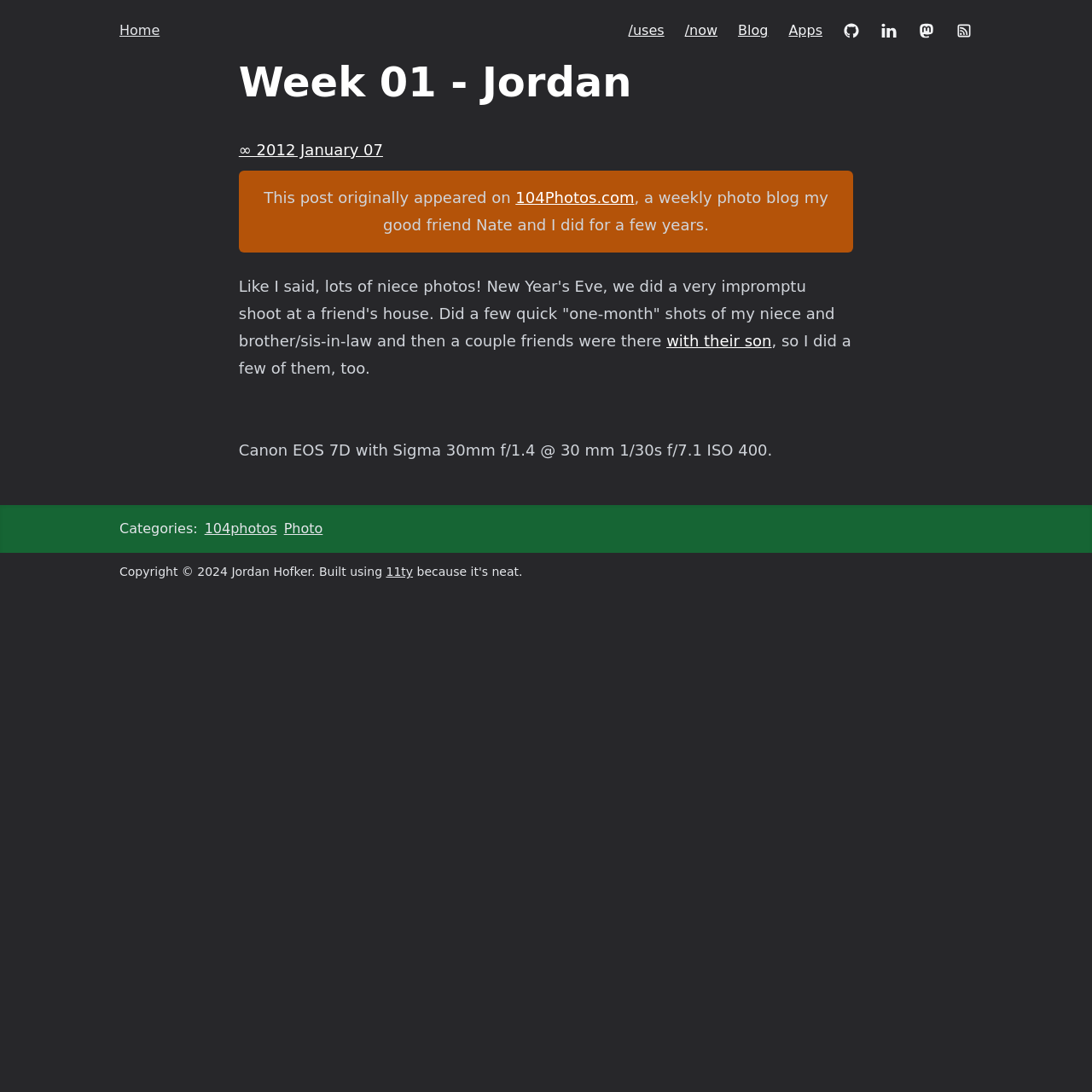Look at the image and answer the question in detail:
What is the name of the weekly photo blog?

The name of the weekly photo blog can be found in the link element '104Photos.com' which is a child of the article element and provides the name of the blog.